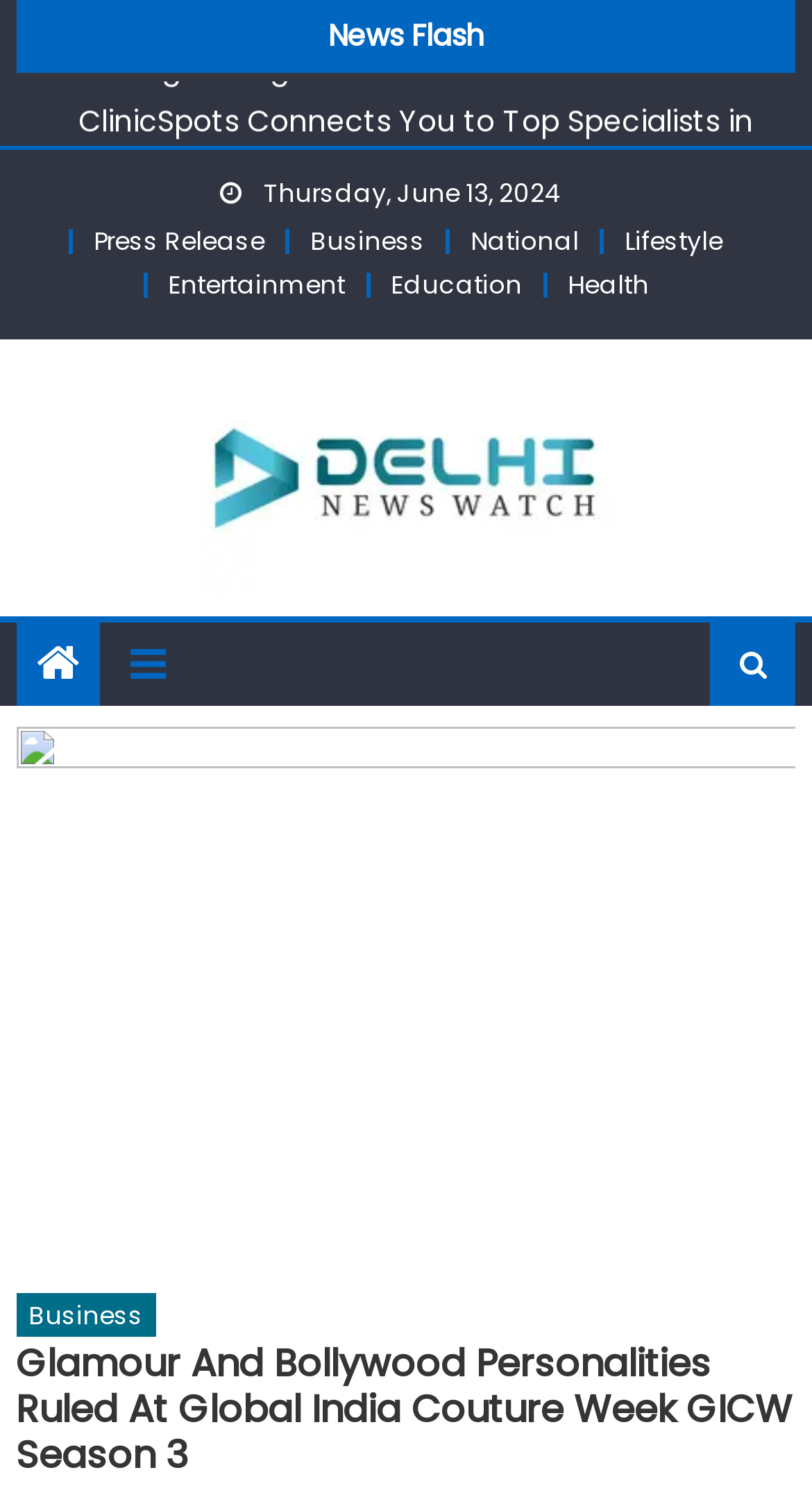Give a complete and precise description of the webpage's appearance.

The webpage appears to be a news article or blog post, with a focus on entertainment and lifestyle news. At the top, there is a heading that reads "Glamour and Bollywood Personalities ruled at Global India Couture Week GICW Season 3 – Delhi News Watch". Below this, there is a section labeled "News Flash" with a brief description.

The main content of the page is divided into several sections, each containing links to different news articles. There are five links in the first section, including "Estella Style Salon led by makeup artist Ruby Khasa opened in Gurgaon" and "Aarvee Entertainments Hosts Star-Studded Event: Super Mom, Super Woman, India’s Pride Icon Award 2024 And Season 3 of India’s Fashion League". These links are positioned horizontally, with the first link starting from the left edge of the page and the last link ending at the right edge.

Below this section, there is a date stamp that reads "Thursday, June 13, 2024". To the right of the date stamp, there are five category links: "Press Release", "Business", "National", "Lifestyle", and "Entertainment". These links are positioned horizontally, with "Press Release" on the left and "Entertainment" on the right.

Further down the page, there is a large image with the logo "Delhi News Watch" and a brief description. Below the image, there are two social media links, represented by icons. To the right of the social media links, there is a figure with a heading that reads "Glamour And Bollywood Personalities Ruled At Global India Couture Week GICW Season 3". This heading is positioned at the bottom of the page, spanning the entire width.

Overall, the webpage has a clean and organized layout, with clear headings and concise text. The use of images and icons adds visual interest to the page.